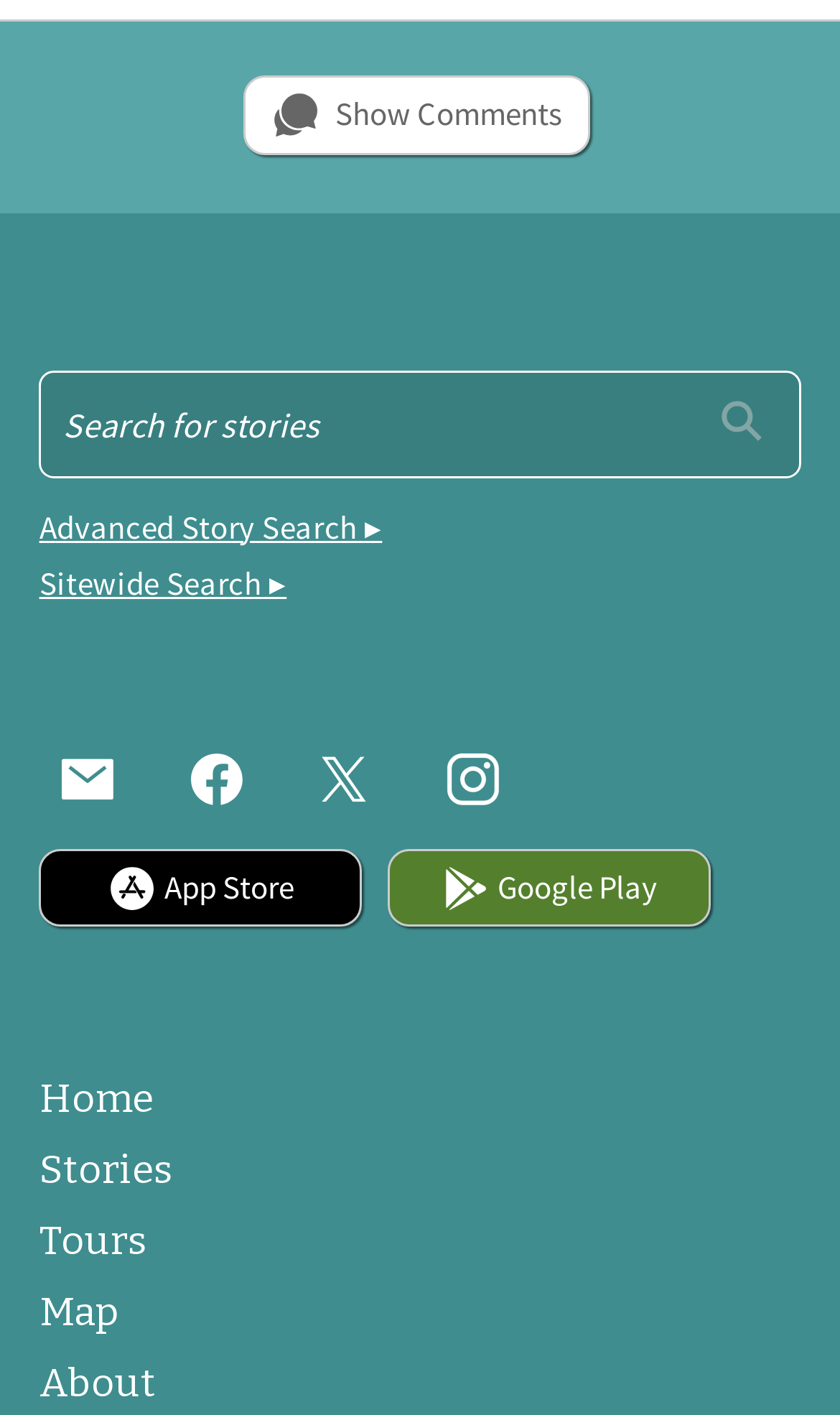How many types of search options are there?
Please respond to the question with a detailed and thorough explanation.

I counted the number of search options by looking at the links, which are 'Advanced Story Search', 'Sitewide Search', and the textbox with a placeholder 'Search - Footer'.